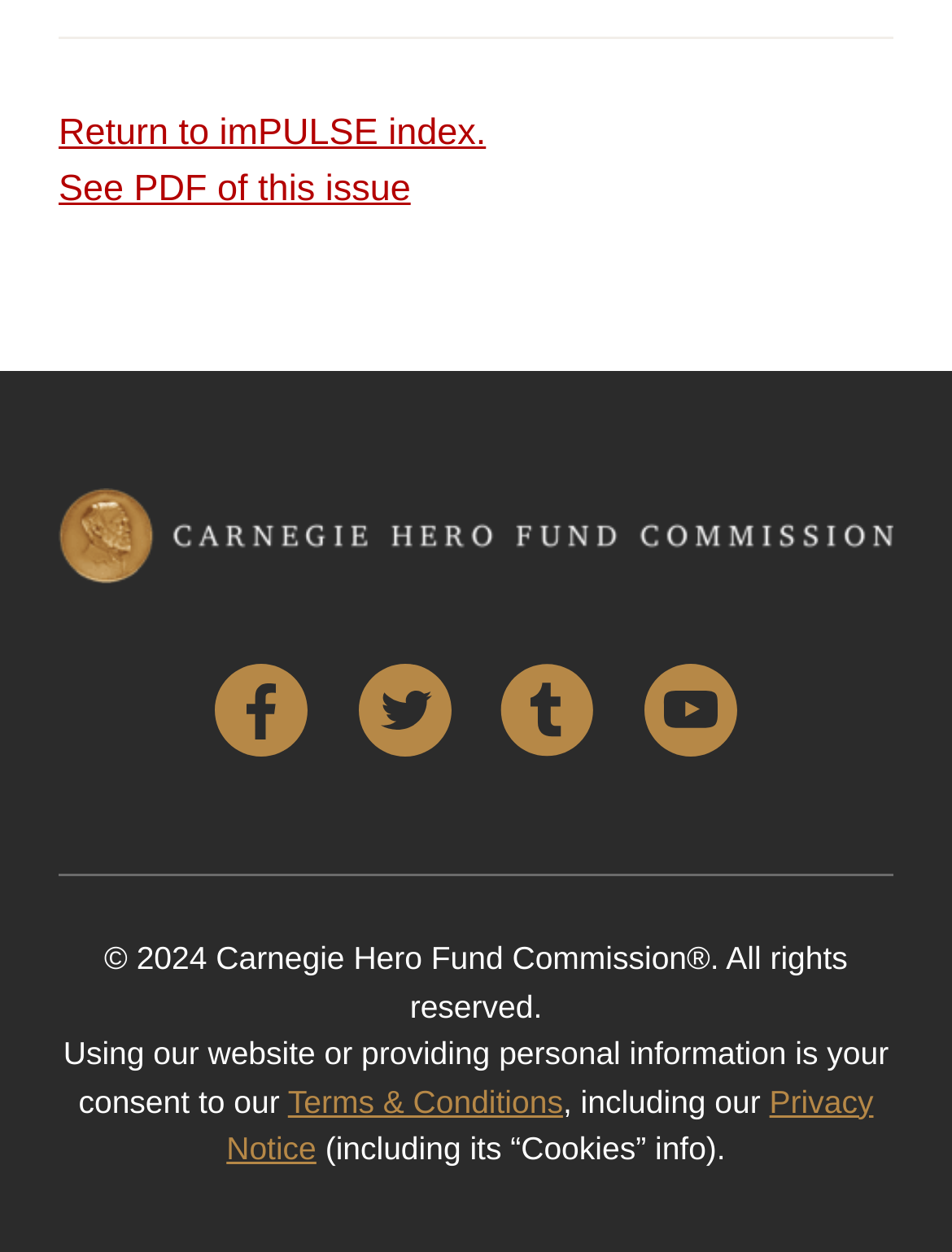Pinpoint the bounding box coordinates of the clickable area necessary to execute the following instruction: "Visit Facebook". The coordinates should be given as four float numbers between 0 and 1, namely [left, top, right, bottom].

[0.226, 0.53, 0.324, 0.604]